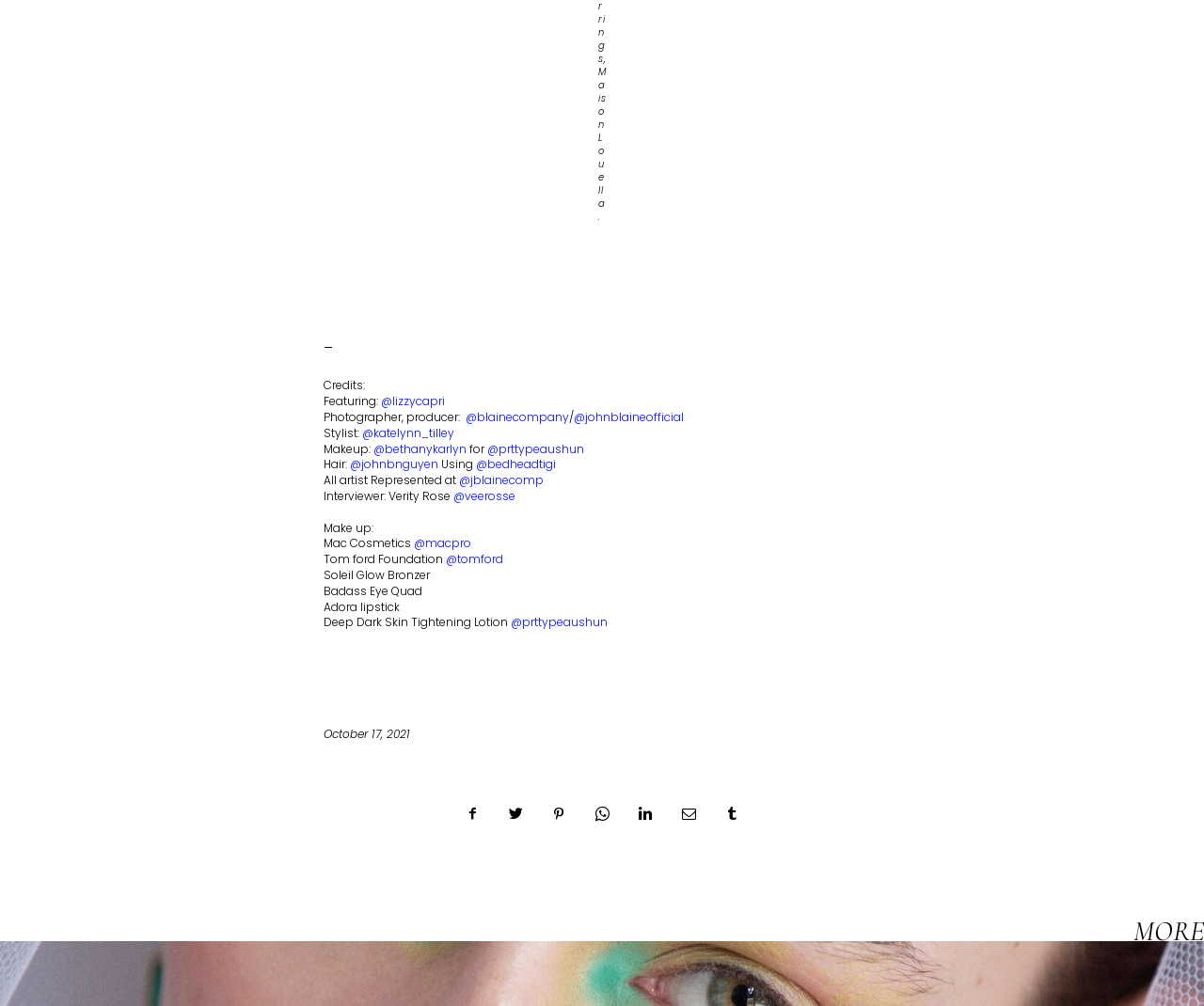Please identify the bounding box coordinates of the element that needs to be clicked to perform the following instruction: "Check the makeup artist's page".

[0.31, 0.438, 0.388, 0.454]